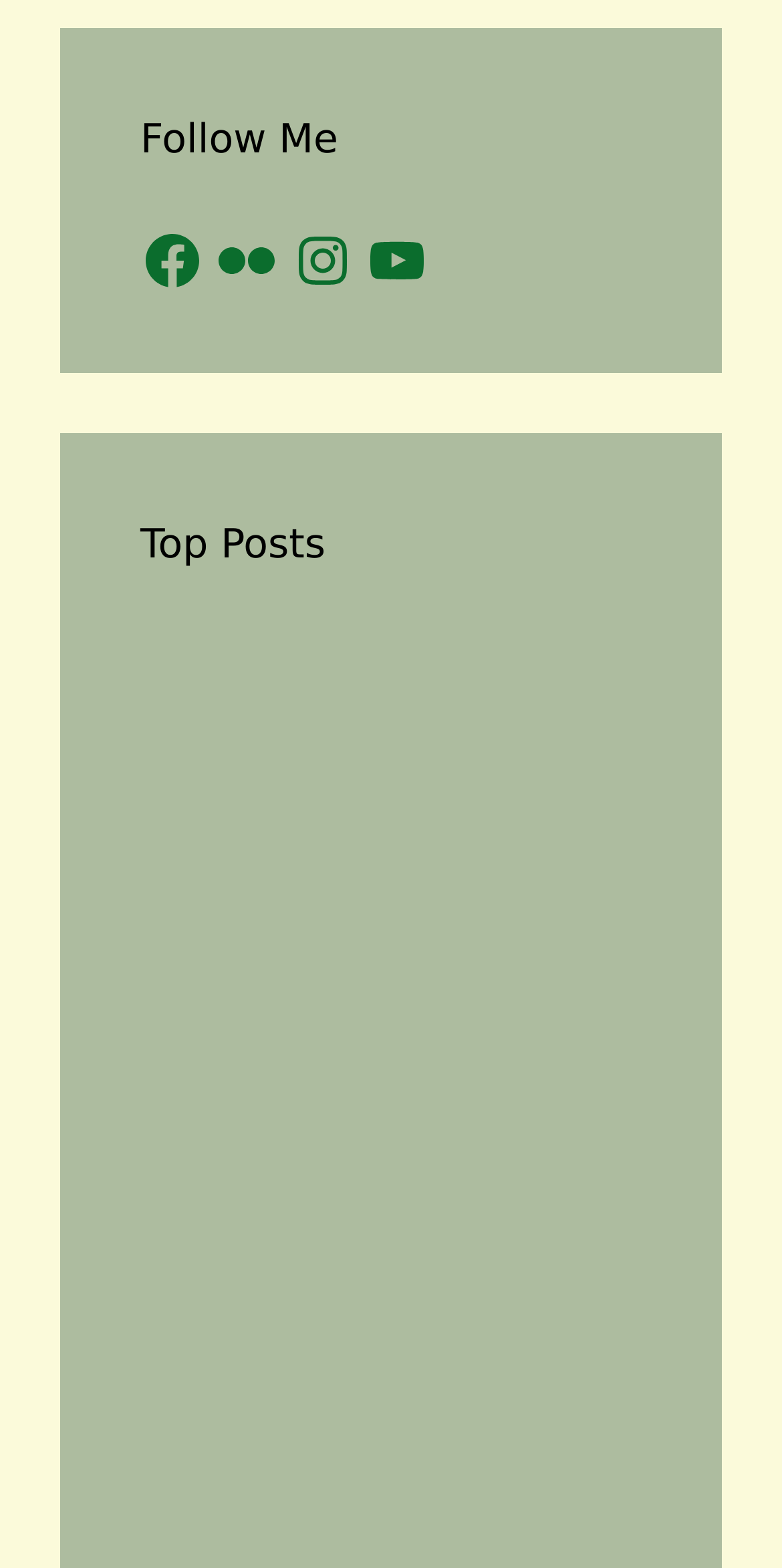Please indicate the bounding box coordinates for the clickable area to complete the following task: "Watch YouTube videos". The coordinates should be specified as four float numbers between 0 and 1, i.e., [left, top, right, bottom].

[0.467, 0.146, 0.549, 0.187]